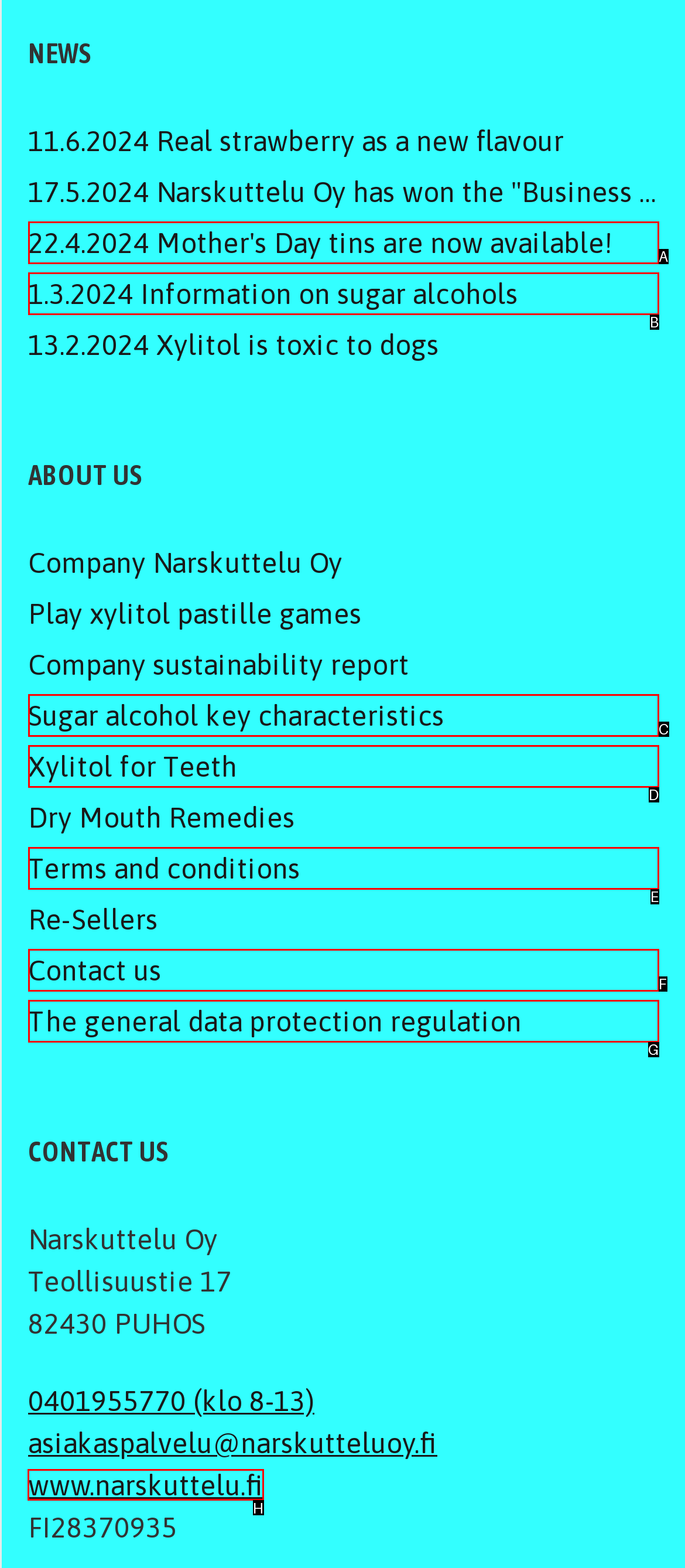Determine the letter of the UI element that will complete the task: Visit the company website
Reply with the corresponding letter.

H